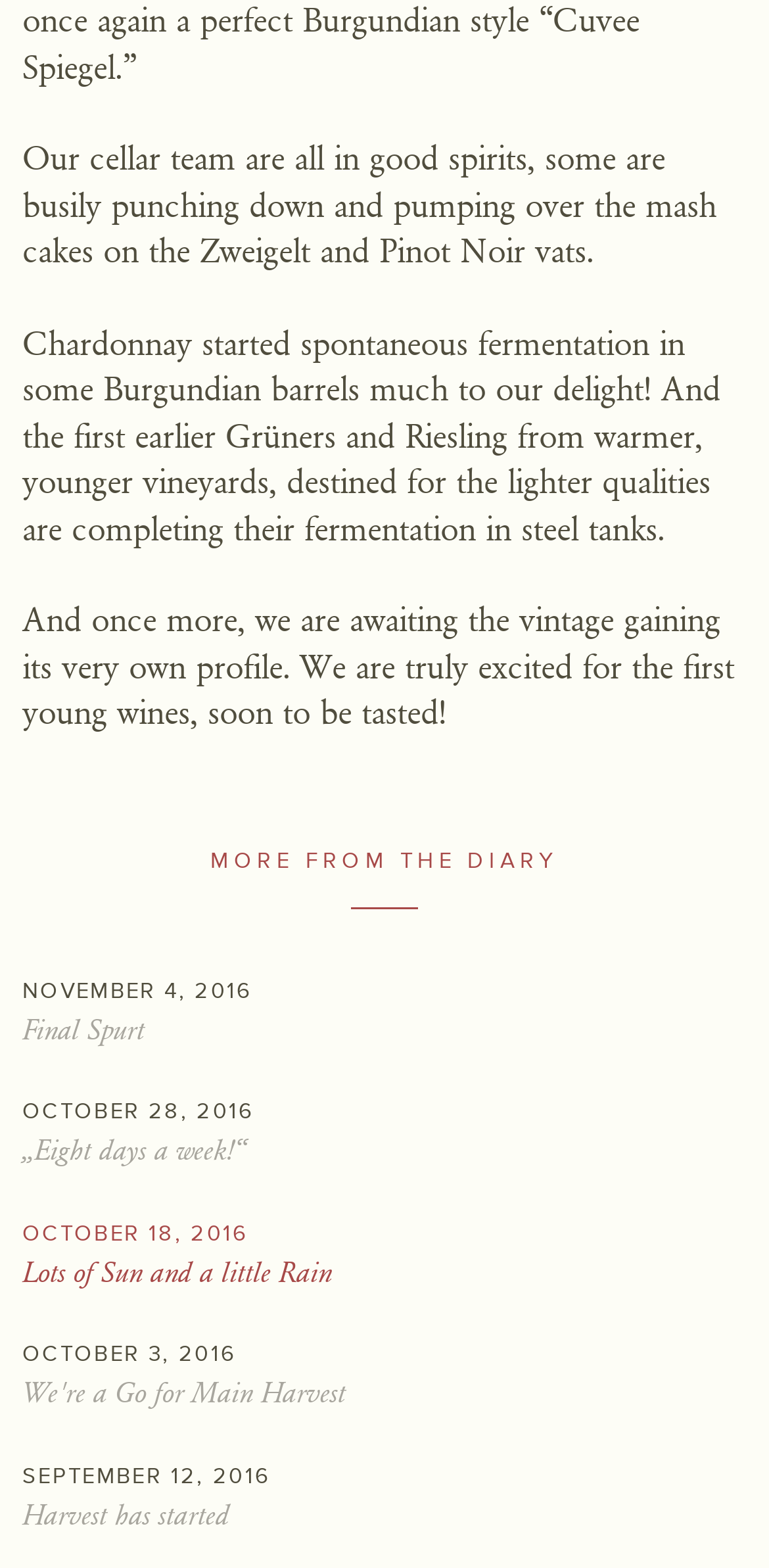Determine the bounding box coordinates for the region that must be clicked to execute the following instruction: "Read the wine diary".

[0.029, 0.622, 0.971, 0.671]